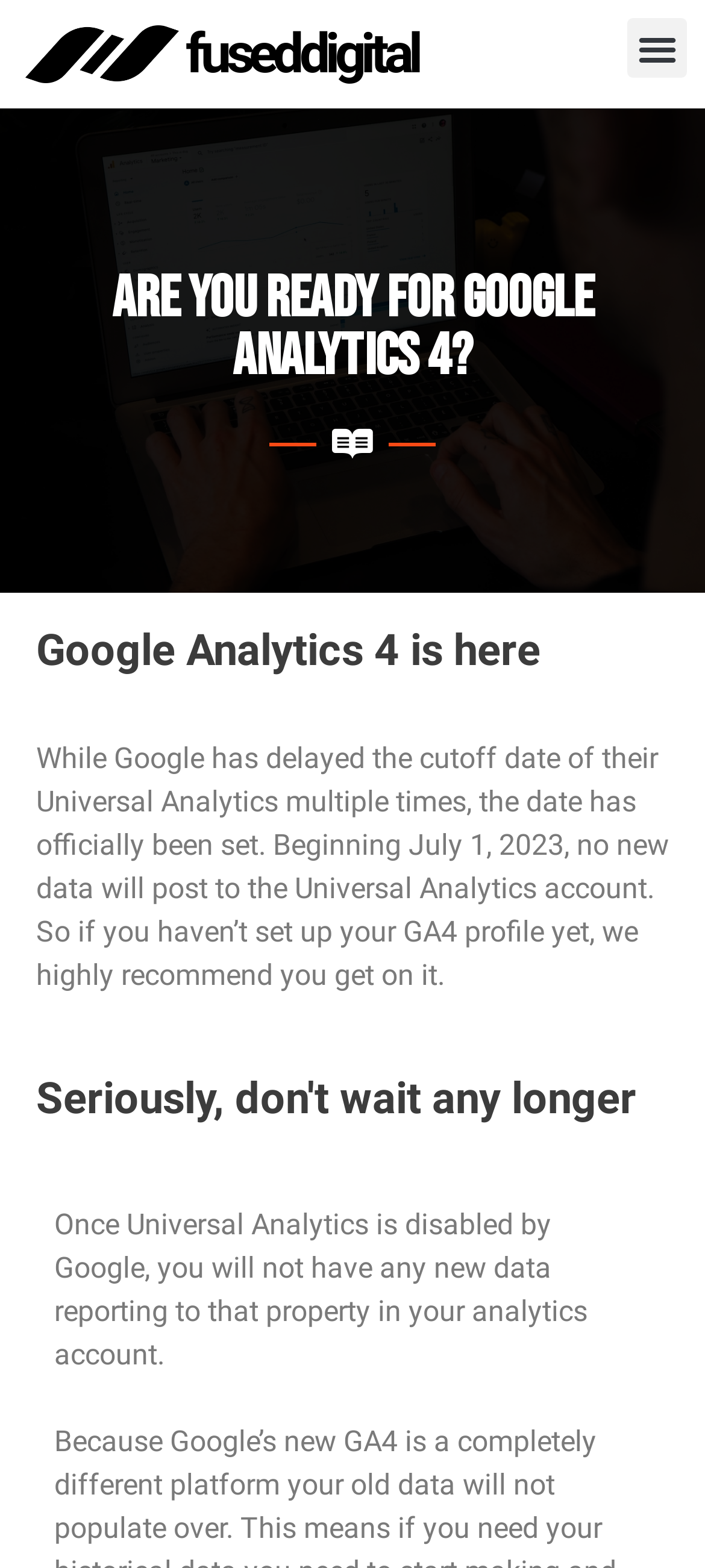What is the current status of Google Analytics 4?
Please respond to the question with a detailed and well-explained answer.

I found the answer by looking at the heading element with the text 'Google Analytics 4 is here' which indicates that Google Analytics 4 is currently available.